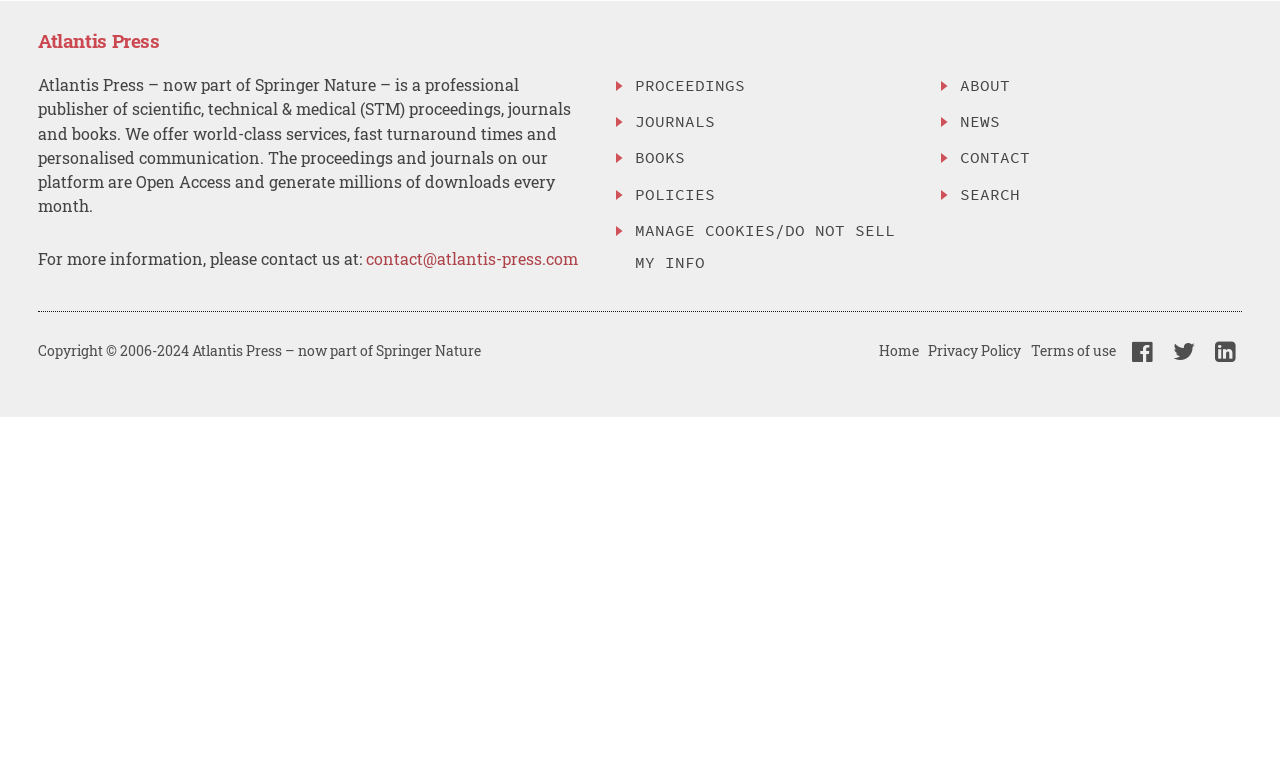Give a succinct answer to this question in a single word or phrase: 
What is the purpose of the 'MANAGE COOKIES/DO NOT SELL MY INFO' button?

To manage cookies and personal info